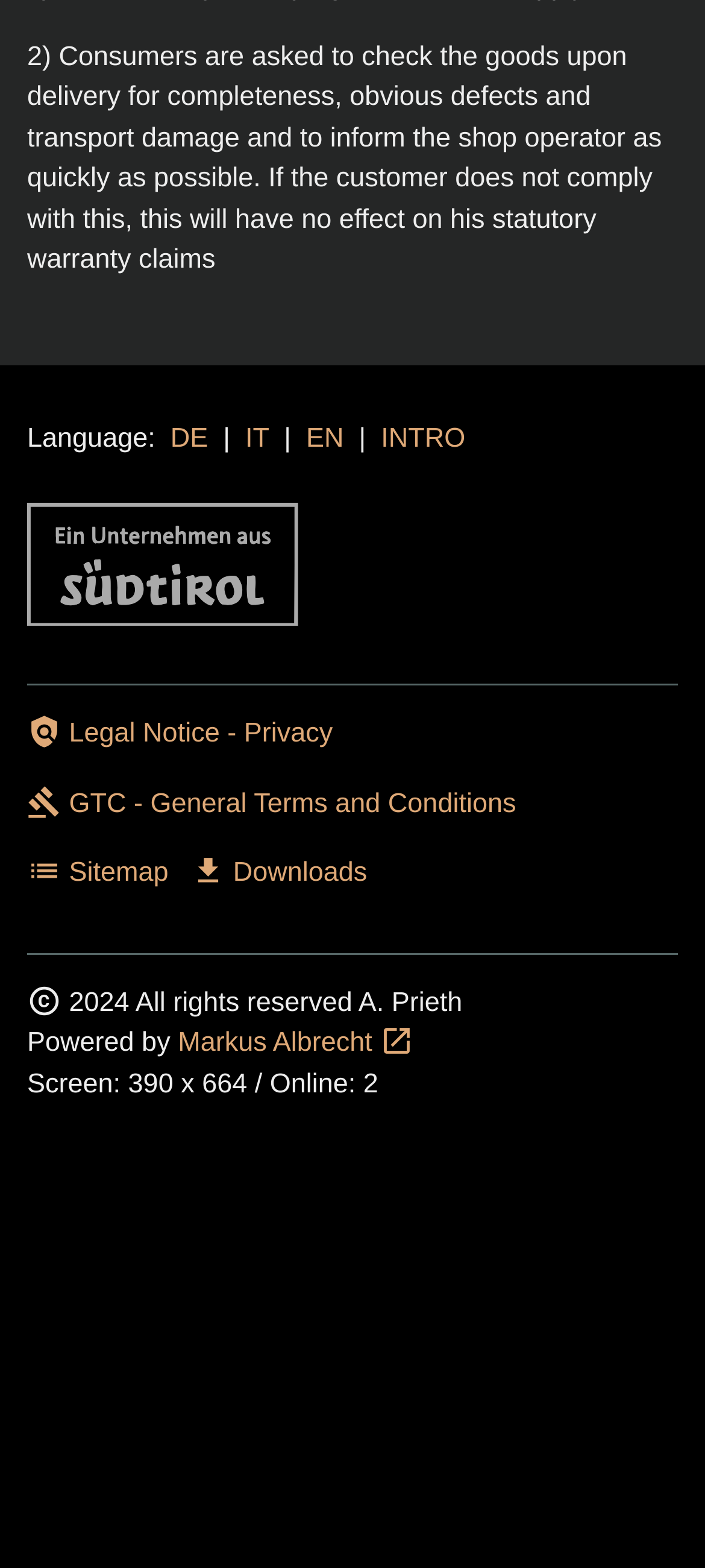Find and indicate the bounding box coordinates of the region you should select to follow the given instruction: "View legal notice and privacy policy".

[0.038, 0.458, 0.472, 0.478]